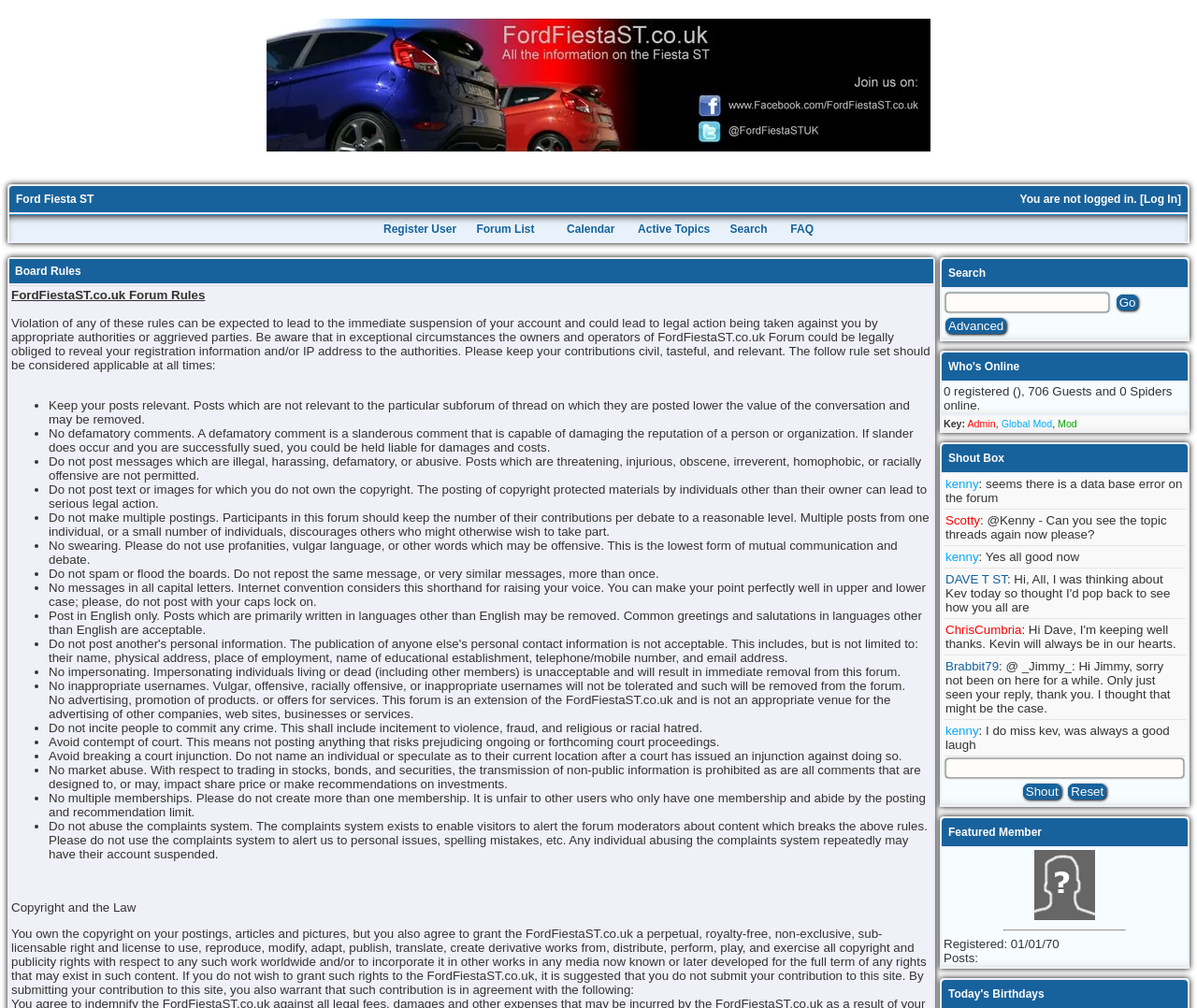Identify the bounding box of the HTML element described here: "Ford Fiesta ST". Provide the coordinates as four float numbers between 0 and 1: [left, top, right, bottom].

[0.013, 0.191, 0.078, 0.204]